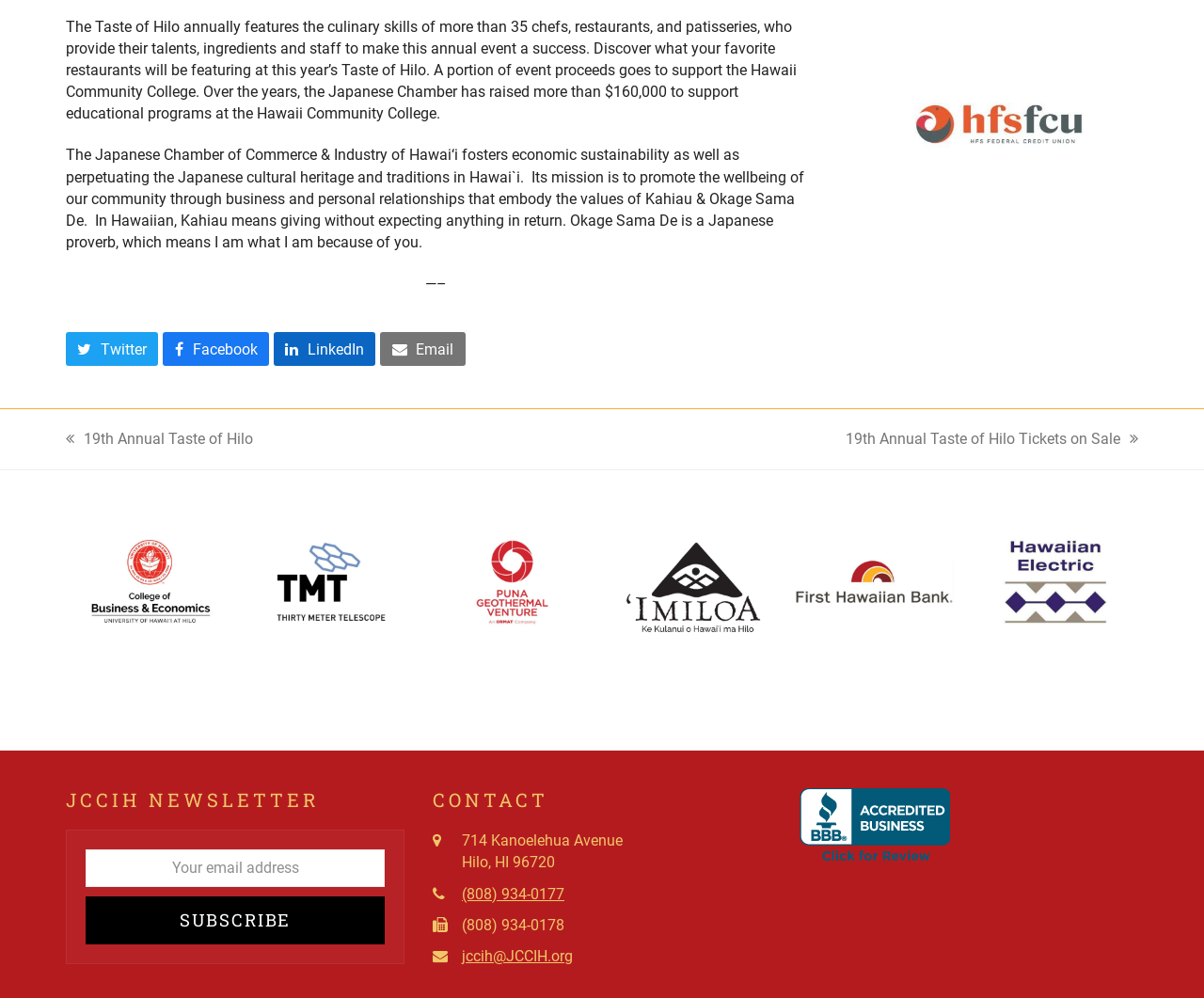Find and specify the bounding box coordinates that correspond to the clickable region for the instruction: "Click the Twitter button".

[0.055, 0.333, 0.132, 0.367]